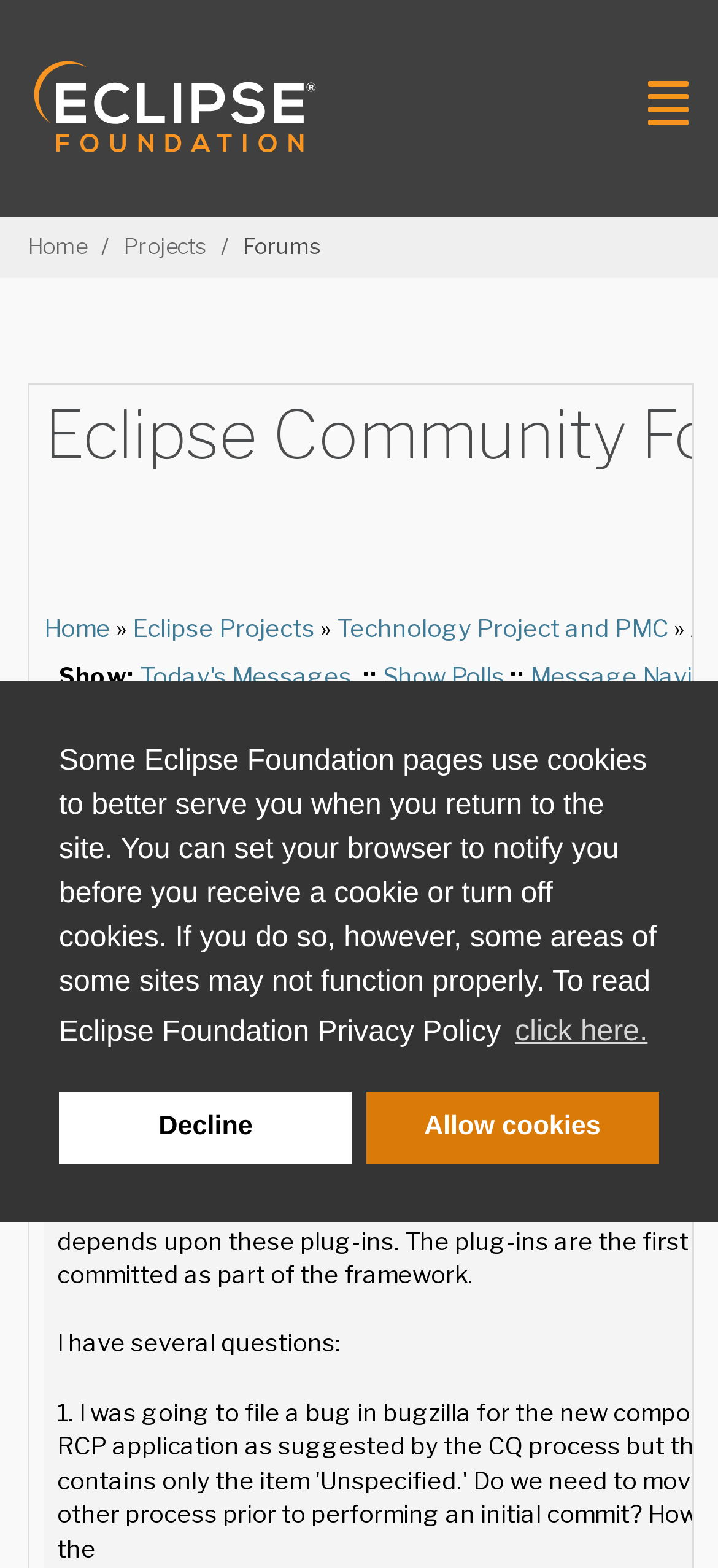Use a single word or phrase to answer the following:
What is the status of the user 'Mike'?

Offline